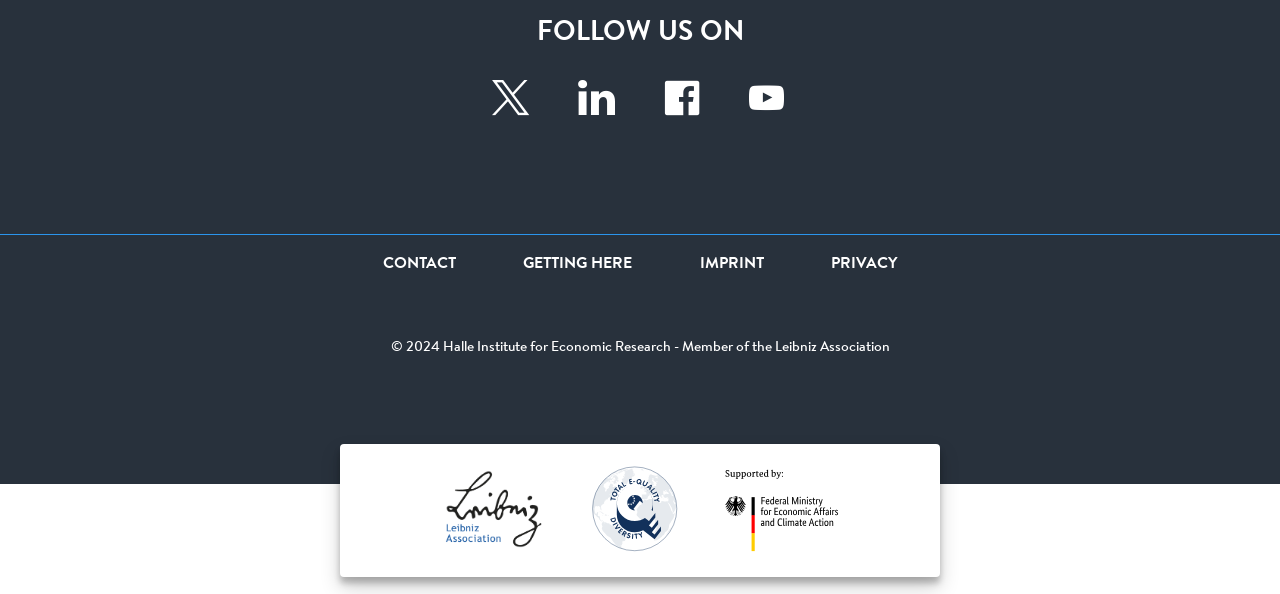Locate the bounding box coordinates of the clickable area to execute the instruction: "Download the free Health Insurance Plans guide". Provide the coordinates as four float numbers between 0 and 1, represented as [left, top, right, bottom].

None